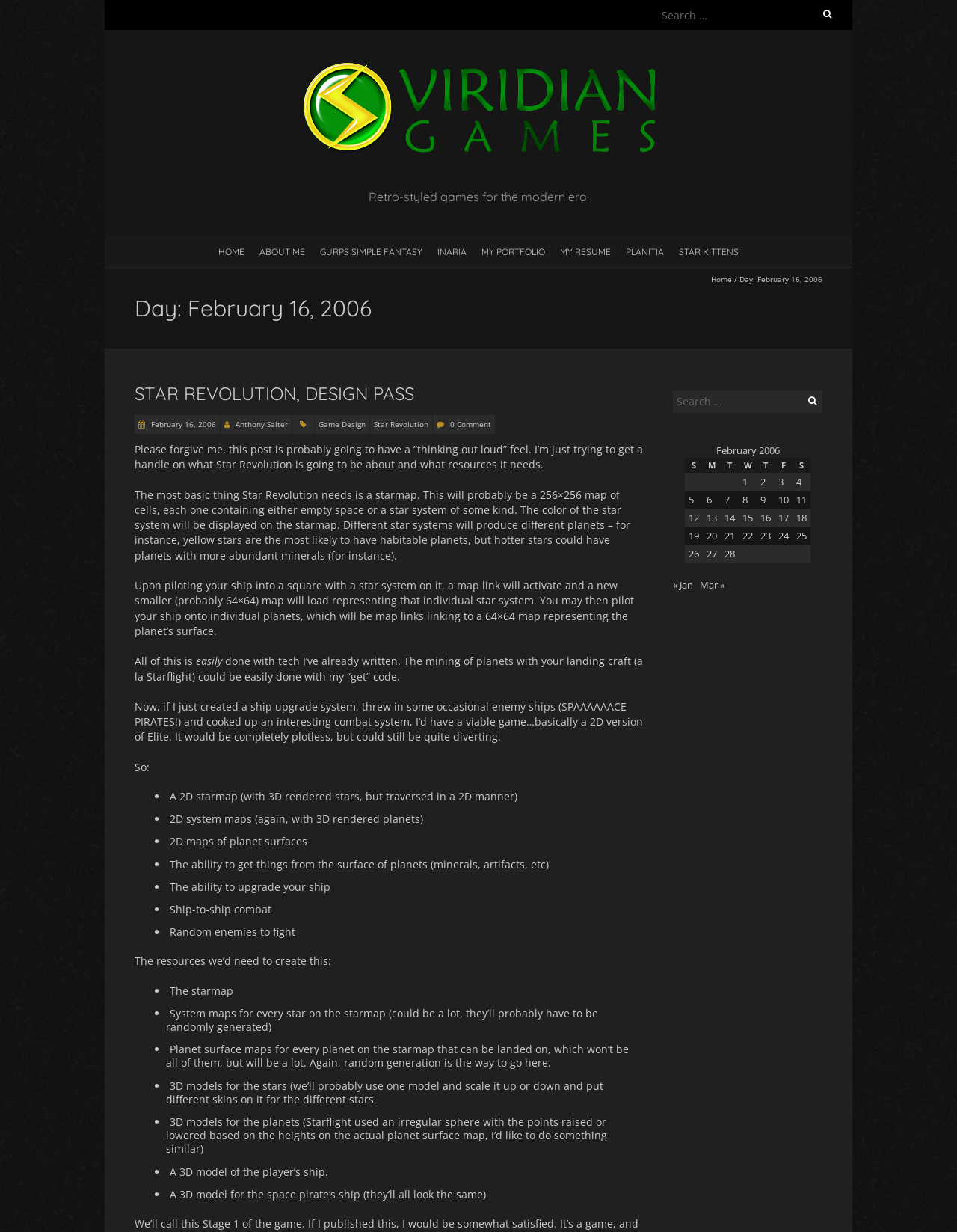Describe every aspect of the webpage comprehensively.

This webpage is about Viridian Games, a game development company. At the top, there is a search bar with a label "Search for:" and a search box. Below the search bar, there is a logo of Viridian Games, which is an image with the text "Viridian Games" written on it. 

To the right of the logo, there is a tagline "Retro-styled games for the modern era." Below the tagline, there are several links to different sections of the website, including "HOME", "ABOUT ME", "GURPS SIMPLE FANTASY", "INARIA", "MY PORTFOLIO", "MY RESUME", "PLANITIA", and "STAR KITTENS". 

On the left side of the page, there is a heading "Day: February 16, 2006" followed by a subheading "STAR REVOLUTION, DESIGN PASS". Below the subheading, there is a block of text discussing the design of a game called Star Revolution. The text is divided into several paragraphs, with some of them containing lists of features or resources needed for the game.

The text discusses the game's mechanics, such as navigating a starmap, exploring star systems, and engaging in ship-to-ship combat. It also mentions the need for 3D models of stars, planets, and spaceships. The text is written in a conversational tone, with the author thinking out loud about the game's design.

At the bottom of the page, there is a table with a caption "February 2006" and several column headers labeled "S", "M", "T", "W", "T", "F", and "S". The table appears to be a calendar for the month of February 2006.